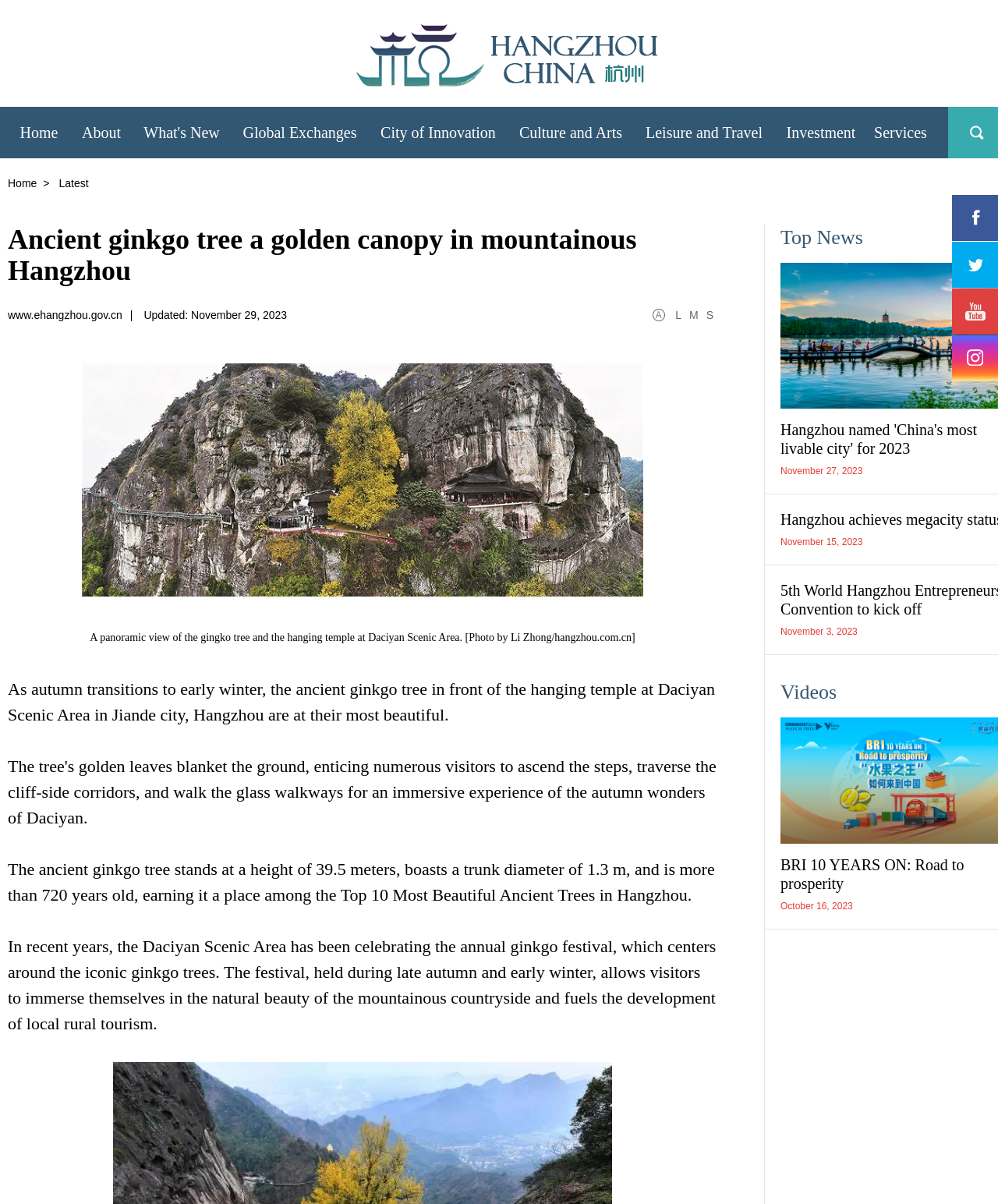Identify the bounding box coordinates of the clickable region to carry out the given instruction: "Click on the 'Proxy locations' link".

None